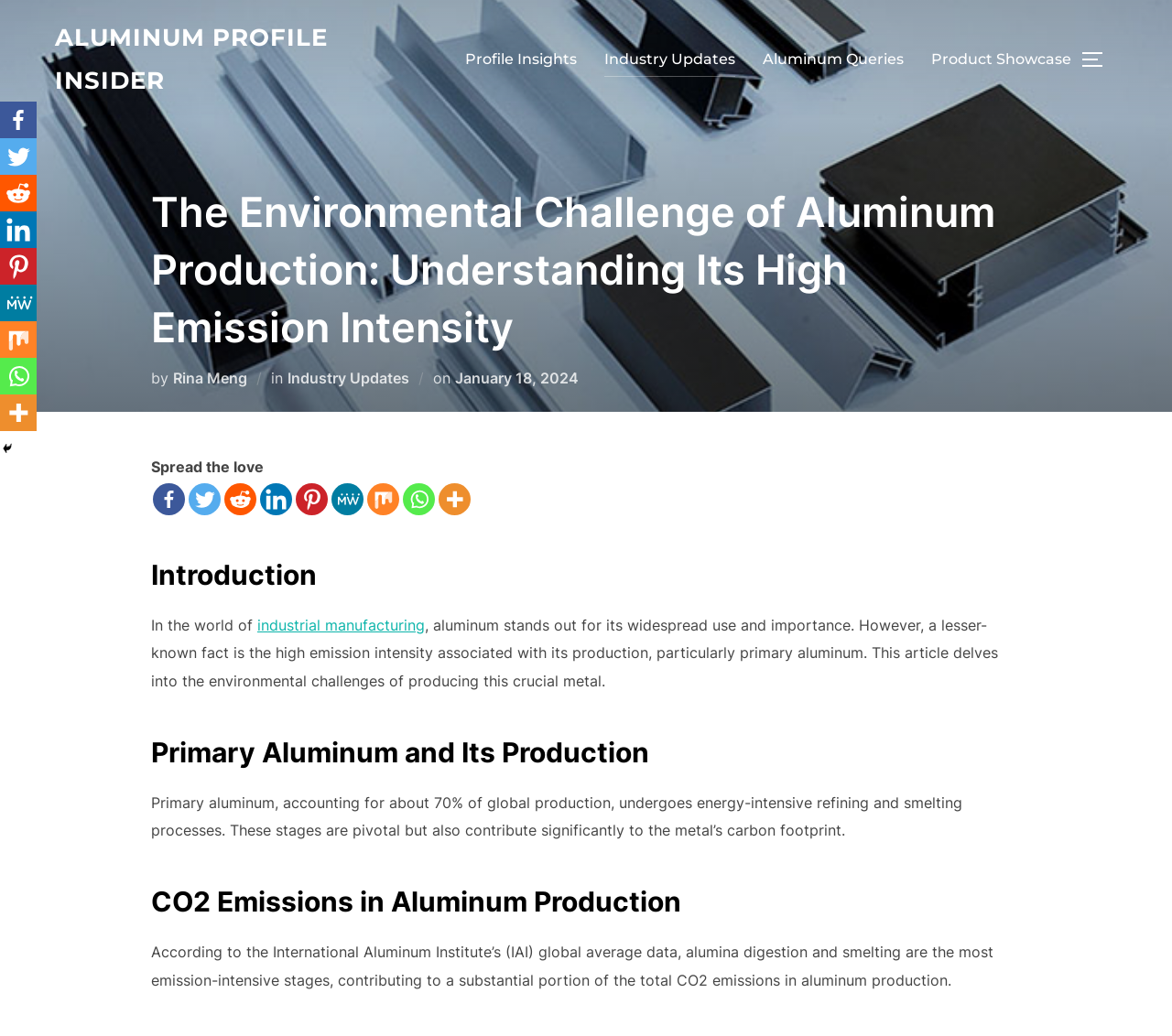Find the bounding box coordinates of the element you need to click on to perform this action: 'Click on the 'ALUMINUM PROFILE INSIDER' link'. The coordinates should be represented by four float values between 0 and 1, in the format [left, top, right, bottom].

[0.047, 0.016, 0.32, 0.099]